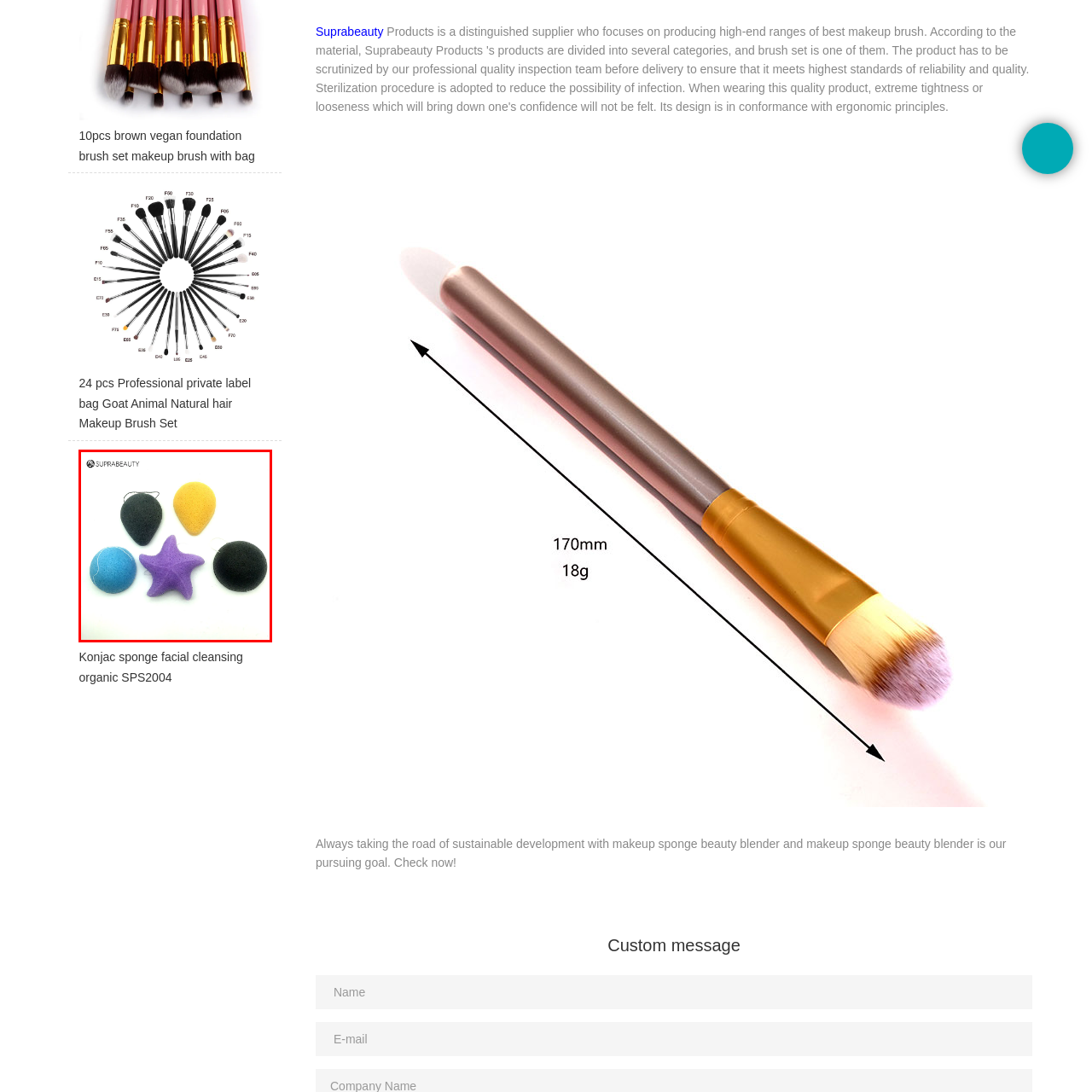Observe the image within the red-bordered area and respond to the following question in detail, making use of the visual information: What is the brand name of the sponges?

The brand name, Suprabeauty, is prominently displayed at the top of the image, highlighting its commitment to sustainable beauty products.